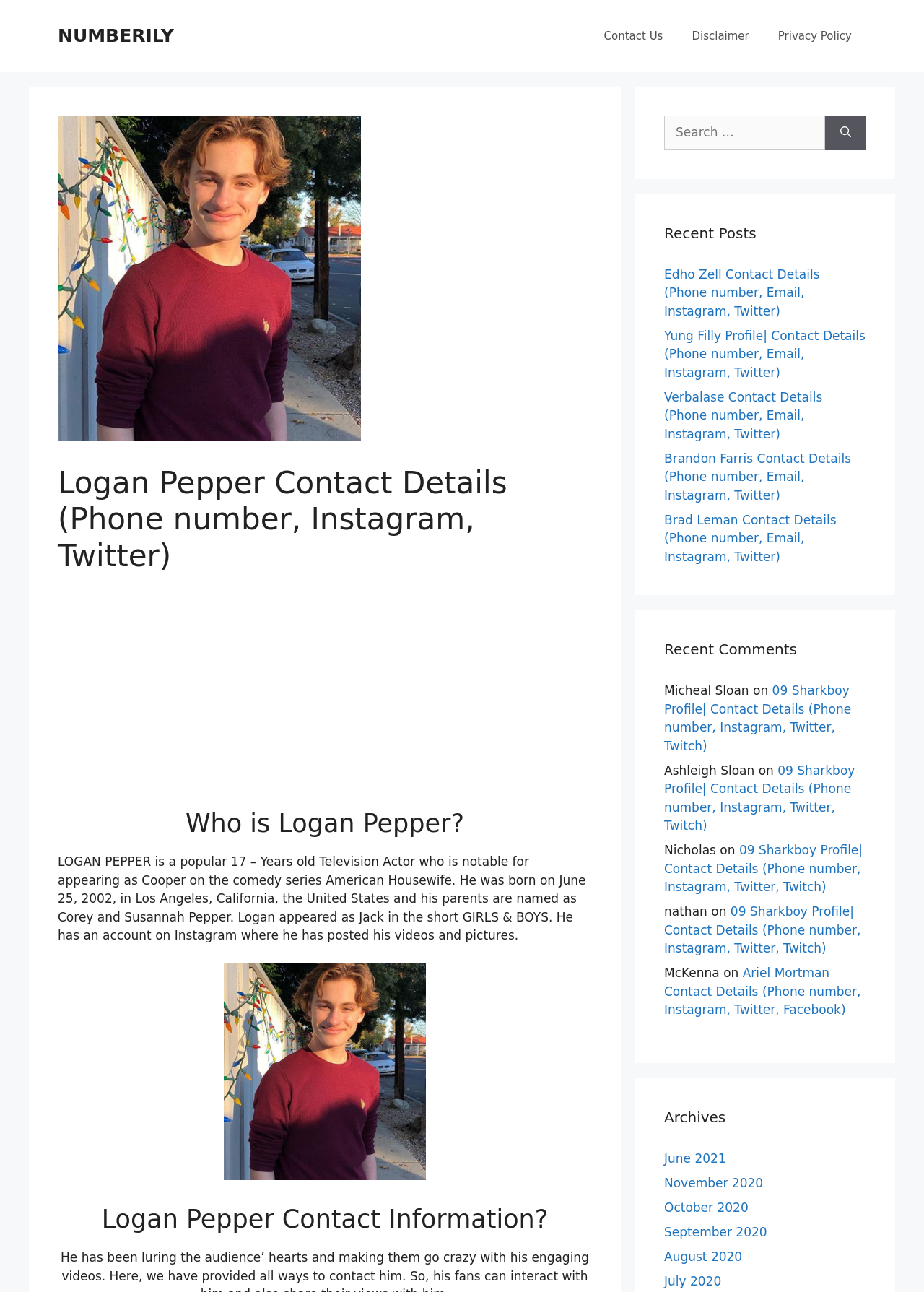Please identify and generate the text content of the webpage's main heading.

Logan Pepper Contact Details (Phone number, Instagram, Twitter)